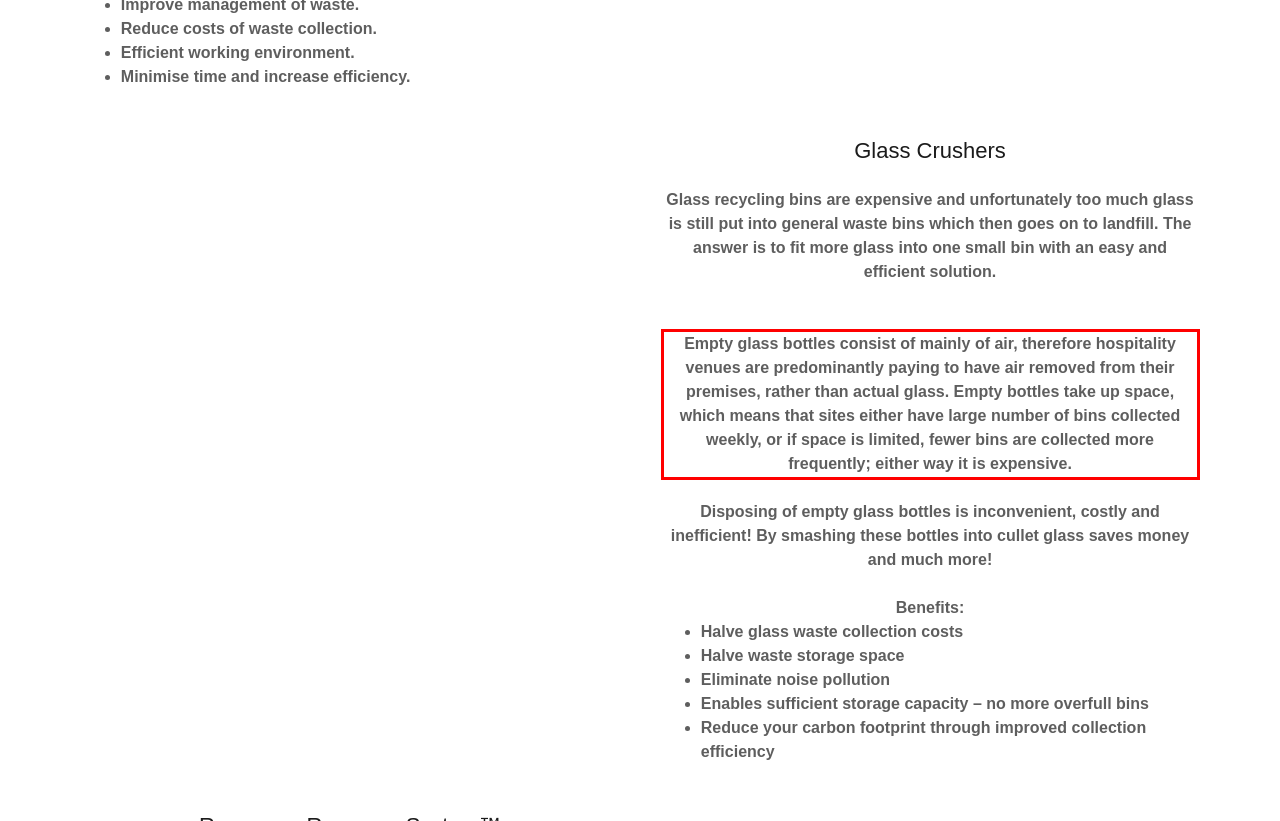Given a screenshot of a webpage containing a red bounding box, perform OCR on the text within this red bounding box and provide the text content.

Empty glass bottles consist of mainly of air, therefore hospitality venues are predominantly paying to have air removed from their premises, rather than actual glass. Empty bottles take up space, which means that sites either have large number of bins collected weekly, or if space is limited, fewer bins are collected more frequently; either way it is expensive.